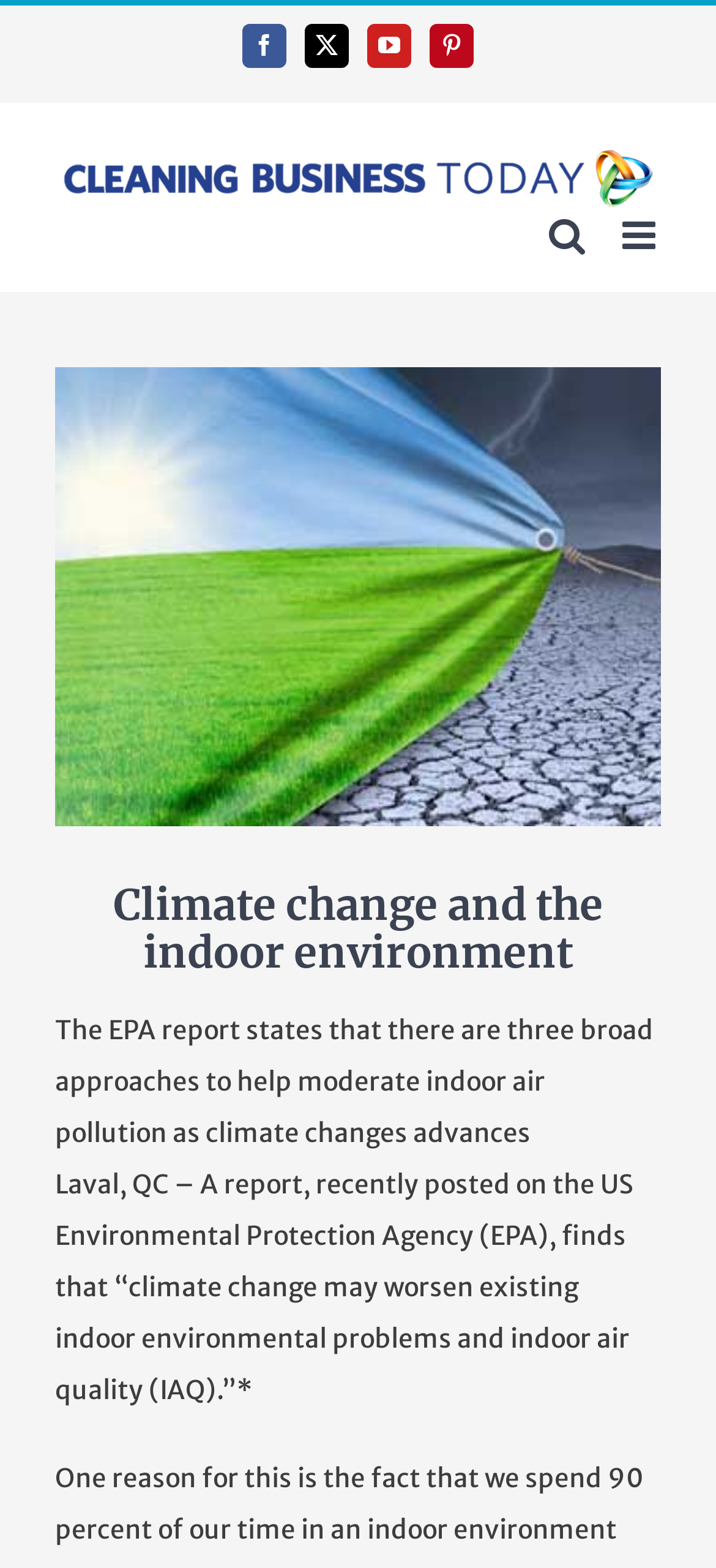What is the function of the 'Toggle mobile menu' link?
Respond with a short answer, either a single word or a phrase, based on the image.

To expand or collapse the mobile menu